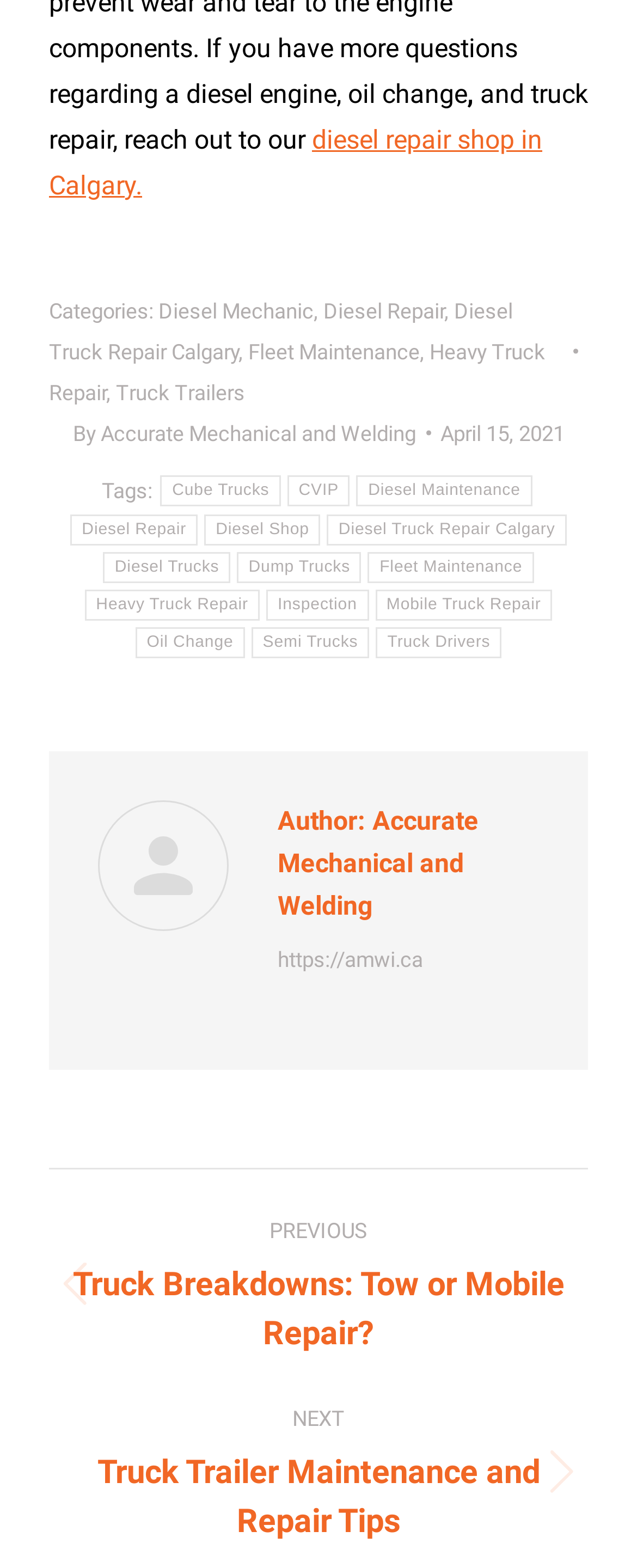From the details in the image, provide a thorough response to the question: What is the date of the post?

The answer can be found by looking at the link 'April 15, 2021' which is located near the top of the webpage, and corresponds to the date of the post.